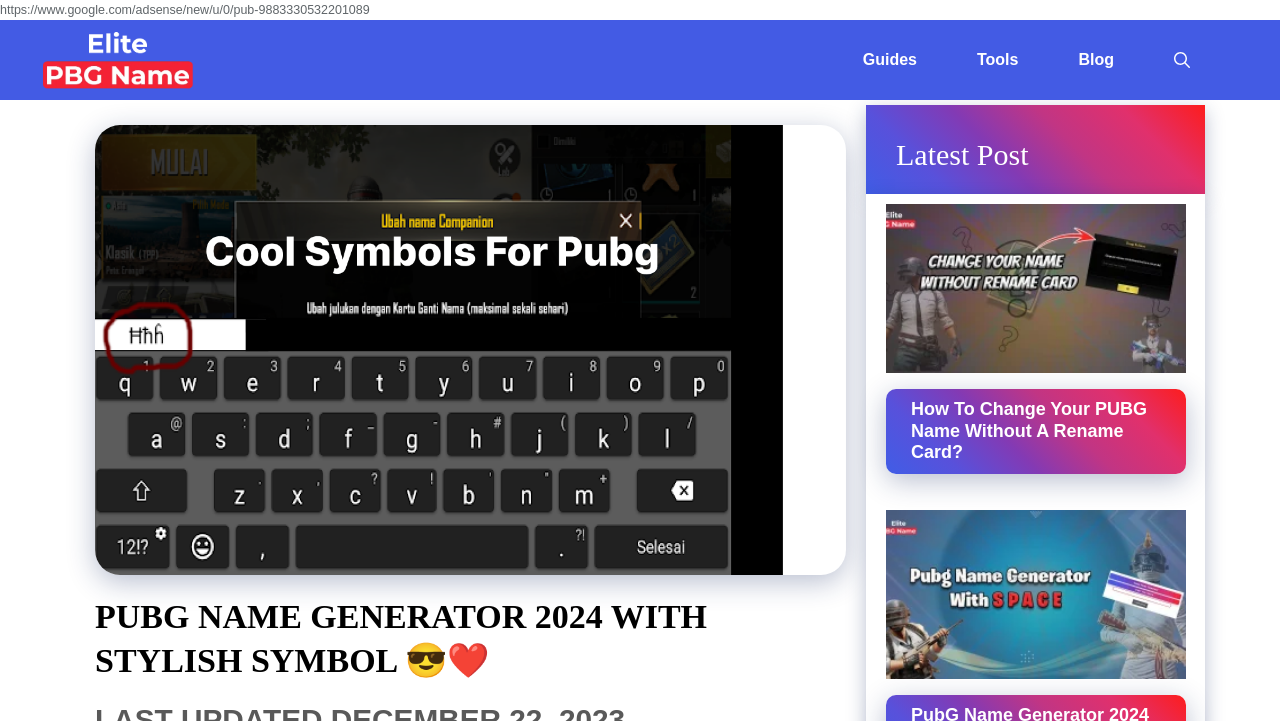Determine the main text heading of the webpage and provide its content.

PUBG NAME GENERATOR 2024 WITH STYLISH SYMBOL 😎❤️